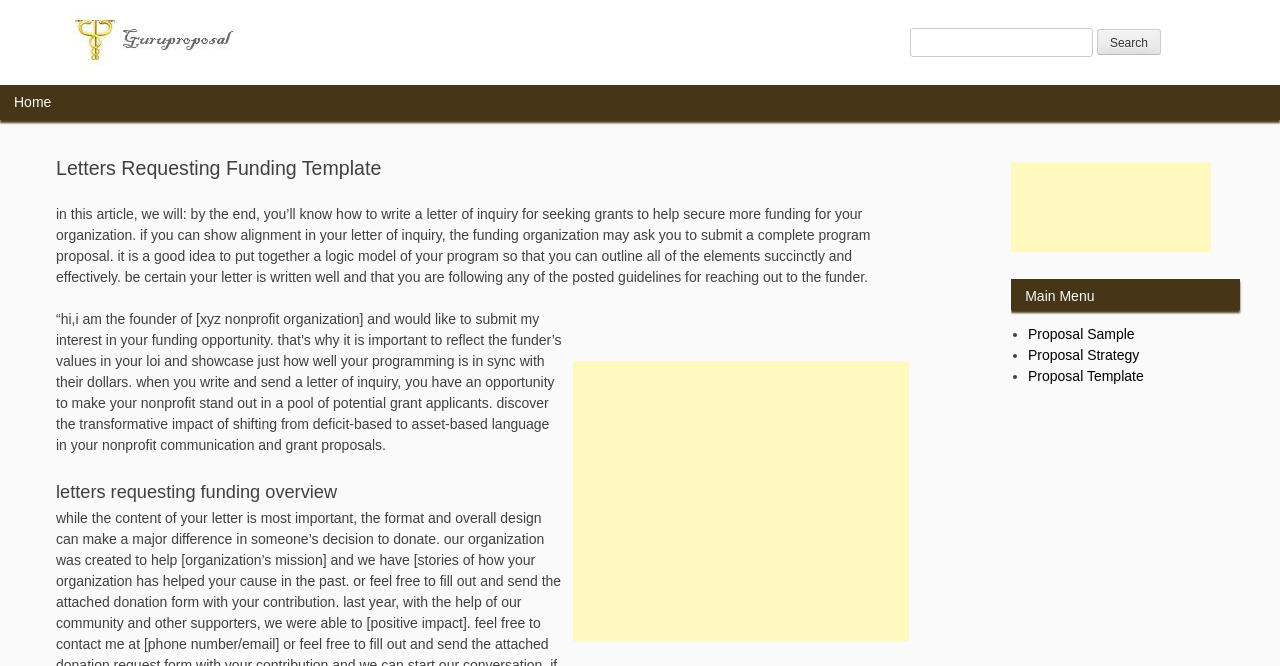Determine the coordinates of the bounding box that should be clicked to complete the instruction: "Go to Home page". The coordinates should be represented by four float numbers between 0 and 1: [left, top, right, bottom].

[0.0, 0.128, 0.051, 0.18]